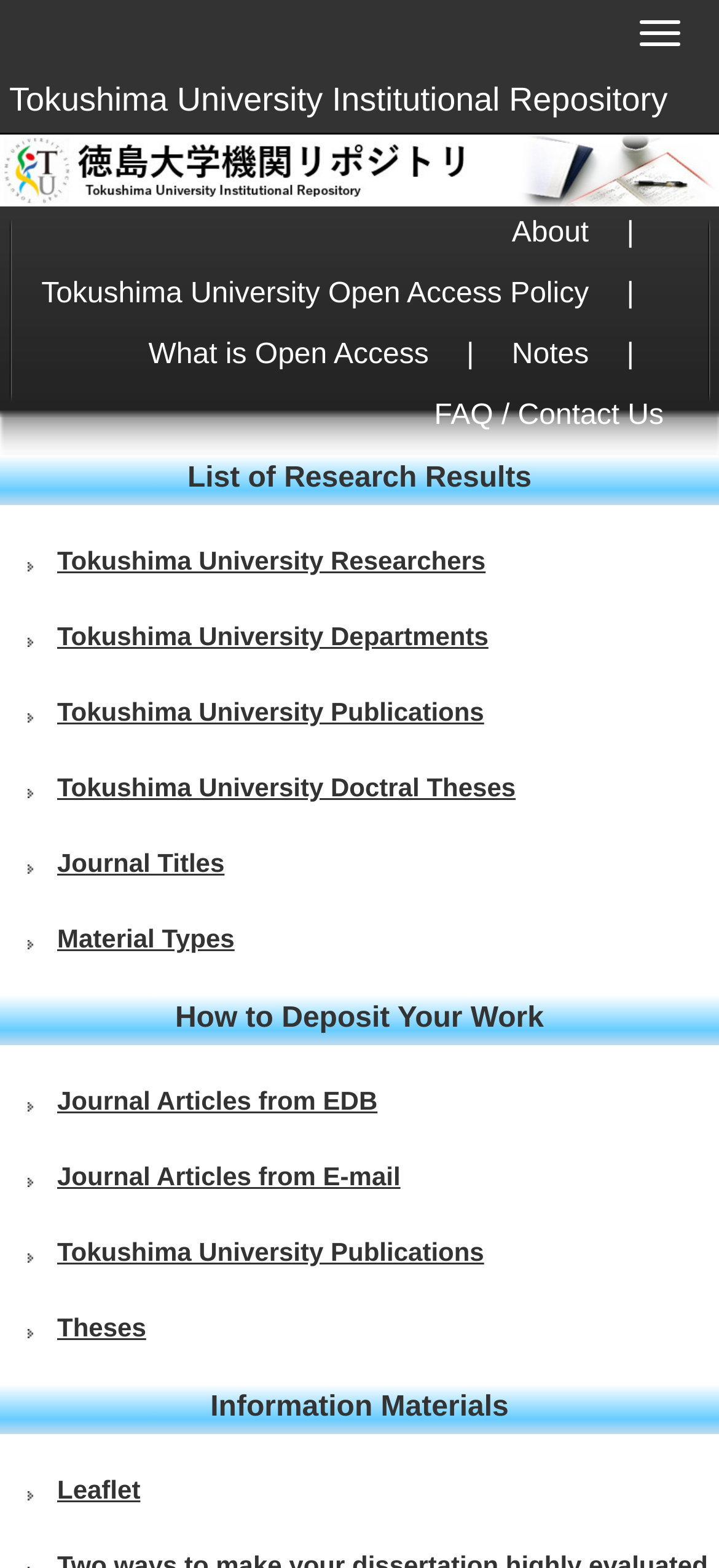Please give a concise answer to this question using a single word or phrase: 
How many types of material are available?

2